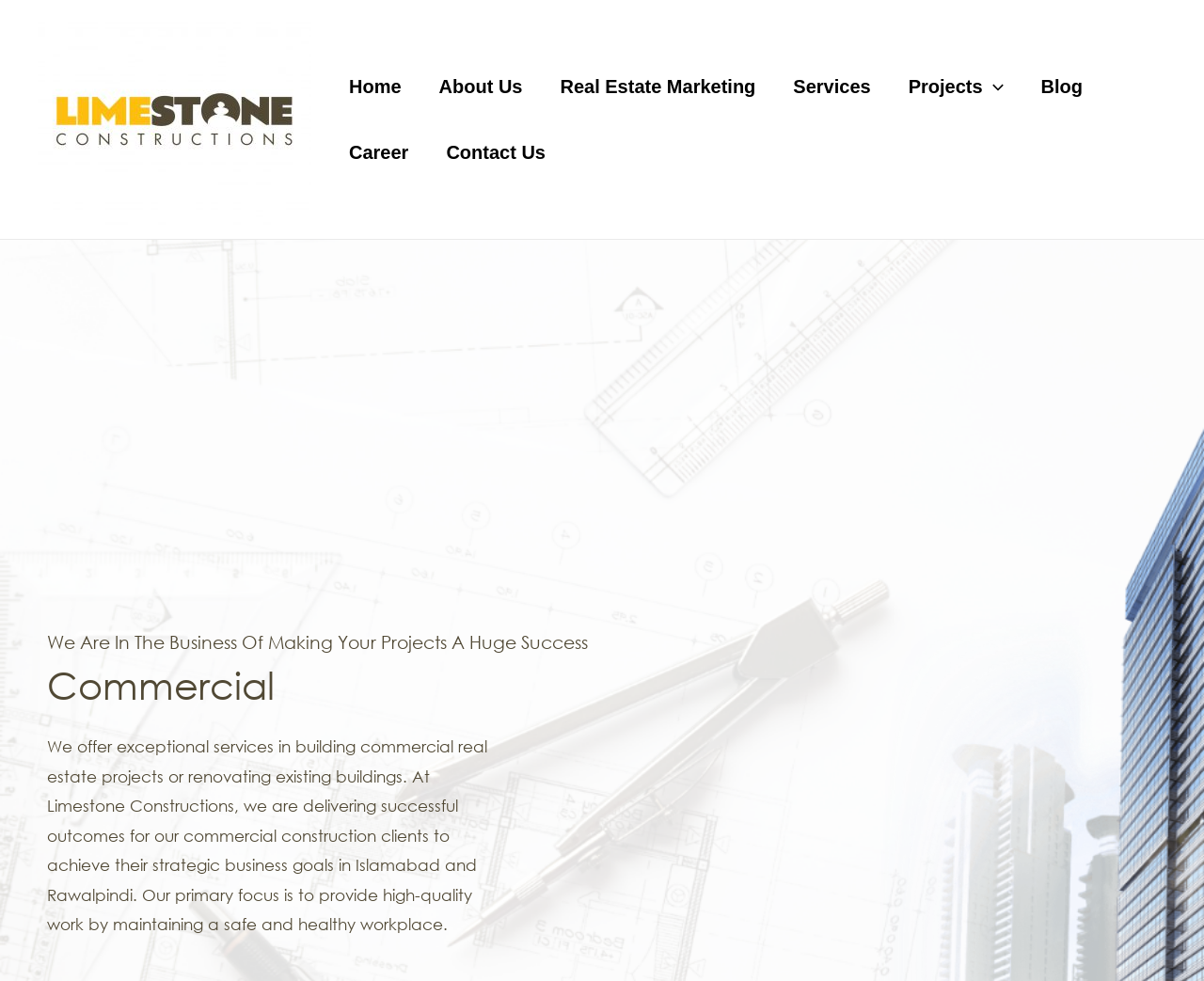Given the description Blog, predict the bounding box coordinates of the UI element. Ensure the coordinates are in the format (top-left x, top-left y, bottom-right x, bottom-right y) and all values are between 0 and 1.

[0.849, 0.055, 0.915, 0.122]